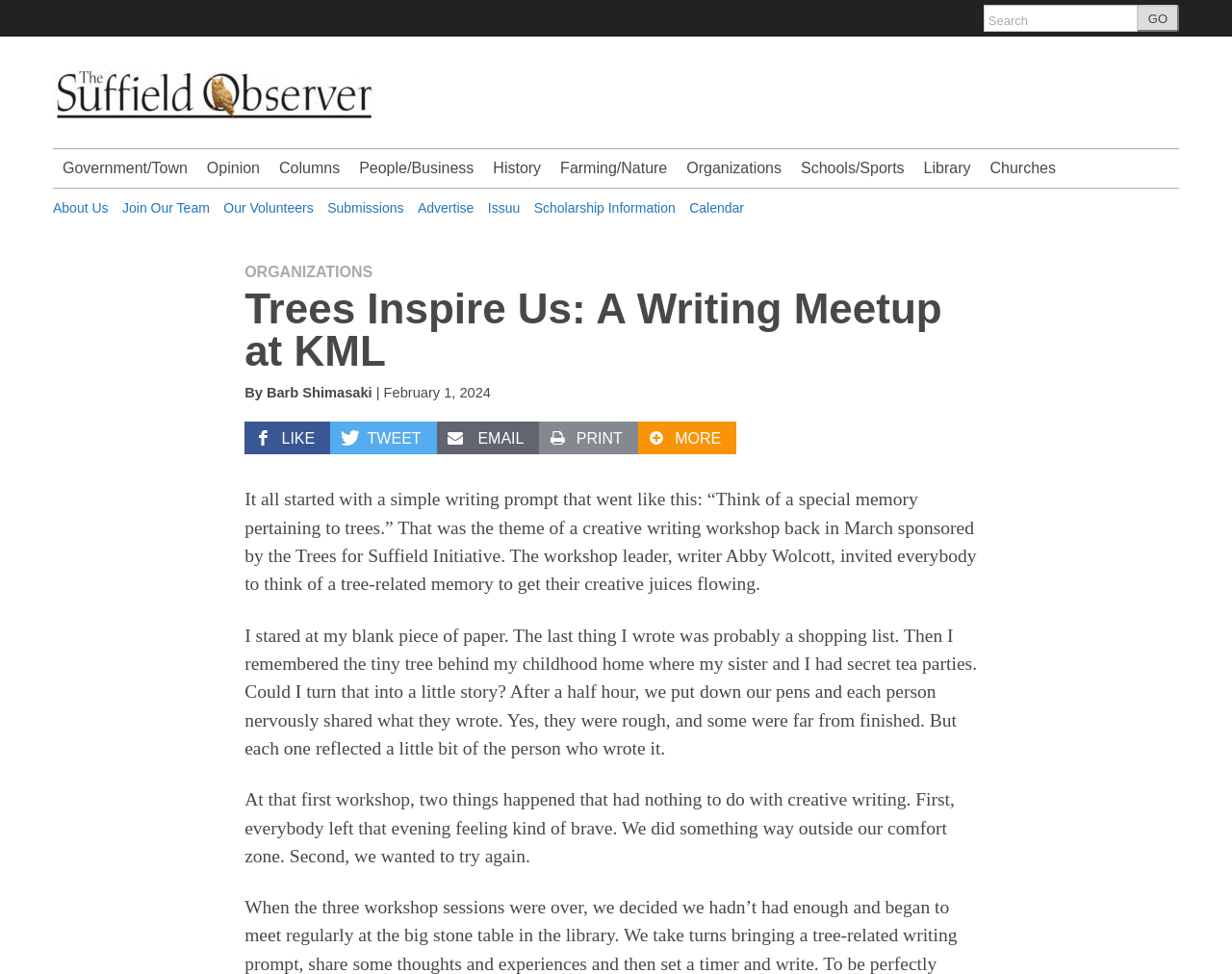Explain the features and main sections of the webpage comprehensively.

The webpage is about an article titled "Trees Inspire Us: A Writing Meetup at KML" from The Suffield Observer. At the top left, there is a link to skip to the content. On the top right, there is a search bar with a textbox and a "GO" button. Below the search bar, there is a heading that reads "The Suffield Observer - A Watchful Messenger" with a link to the same title.

Underneath, there are several links to different categories, including Government/Town, Opinion, Columns, and more, arranged horizontally across the page. Below these links, there are more links to About Us, Join Our Team, and other related pages.

The main content of the article is divided into sections. The first section has a heading that reads "ORGANIZATIONS" and a subheading that reads "Trees Inspire Us: A Writing Meetup at KML". Below this, there is a paragraph of text that describes a creative writing workshop sponsored by the Trees for Suffield Initiative. The text is followed by three more paragraphs that continue the story of the workshop and the participants' experiences.

On the right side of the article, there are social media links to like, tweet, email, print, and more. There is also a timestamp indicating when the article was published.